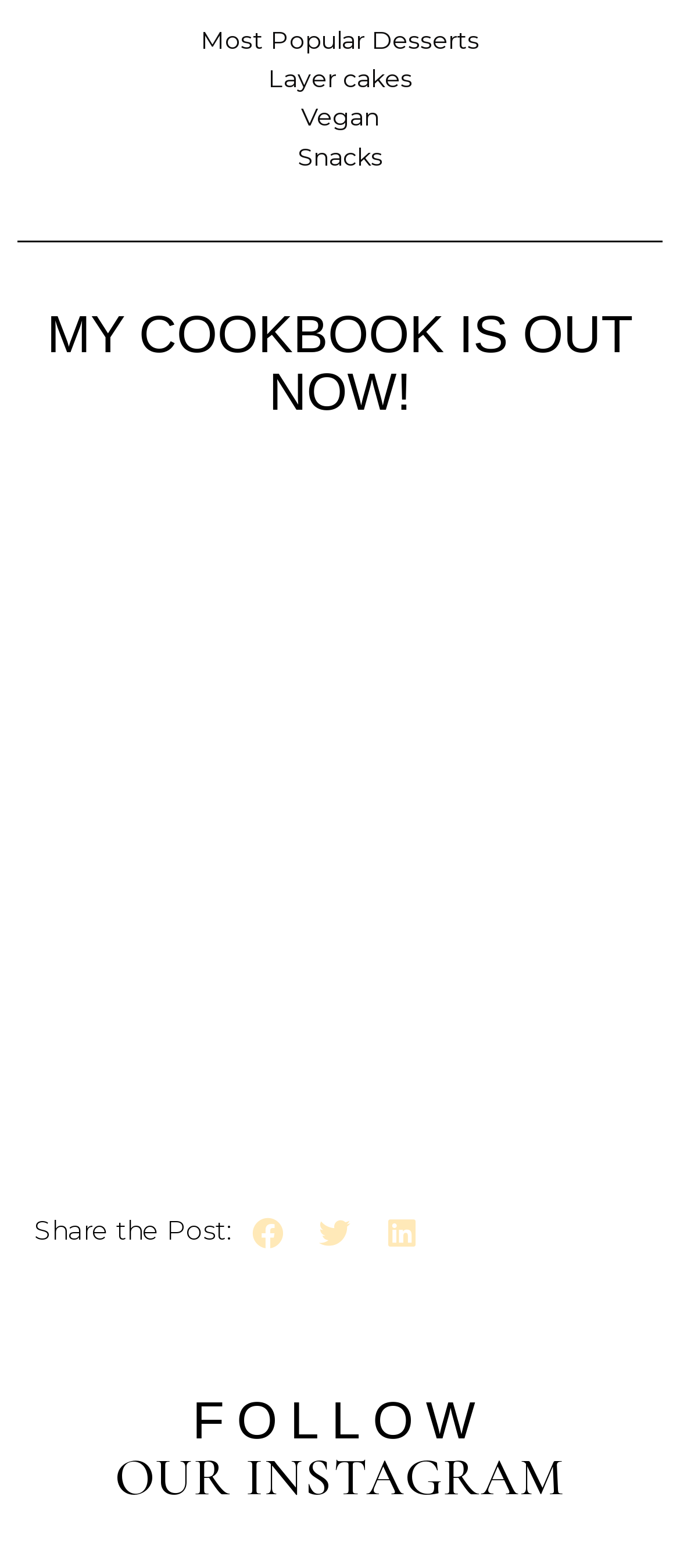Identify the bounding box coordinates for the UI element described as follows: Layer cakes. Use the format (top-left x, top-left y, bottom-right x, bottom-right y) and ensure all values are floating point numbers between 0 and 1.

[0.394, 0.038, 0.606, 0.063]